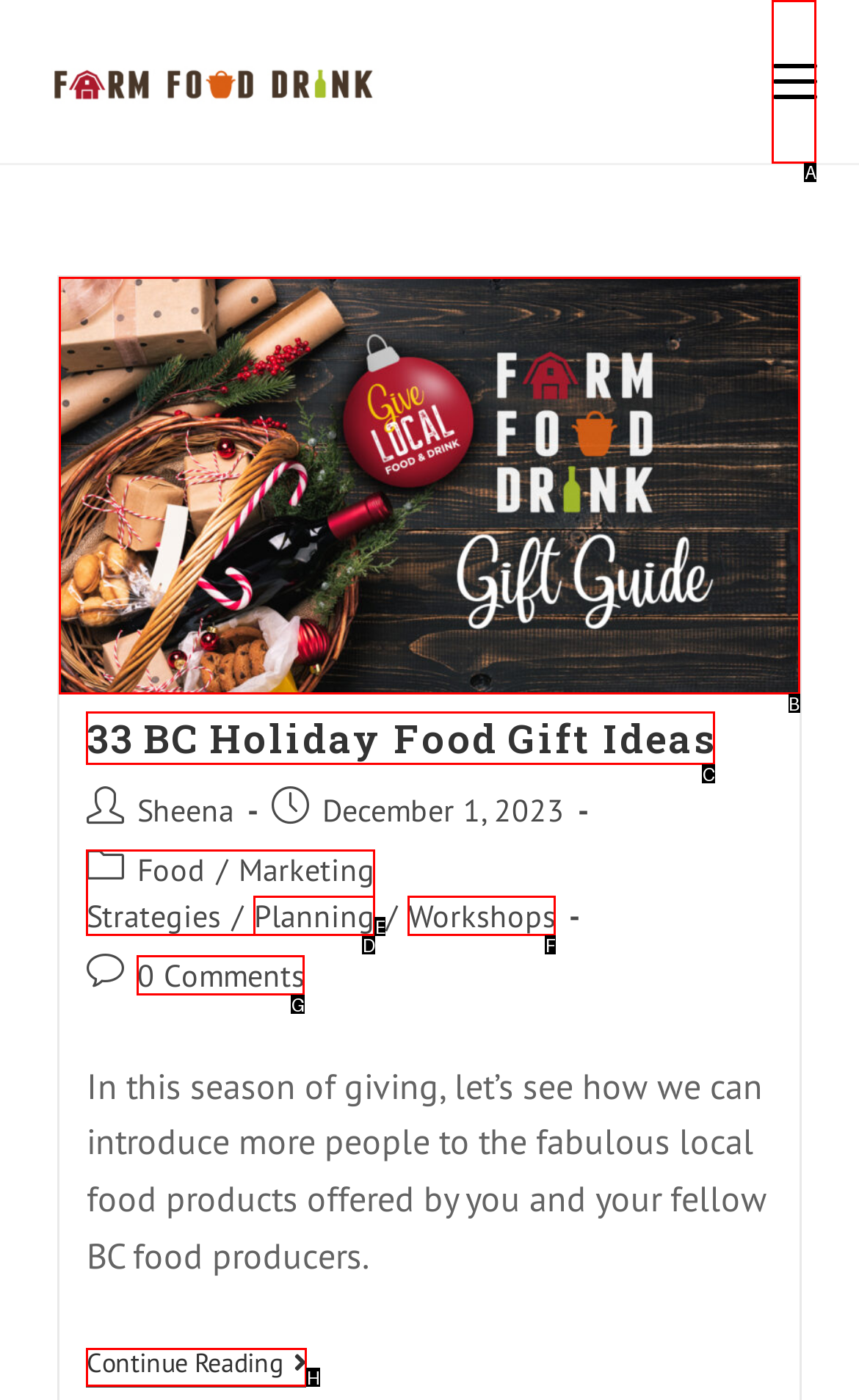Determine which HTML element should be clicked to carry out the following task: Read more about 33 BC Holiday Food Gift Ideas Respond with the letter of the appropriate option.

B